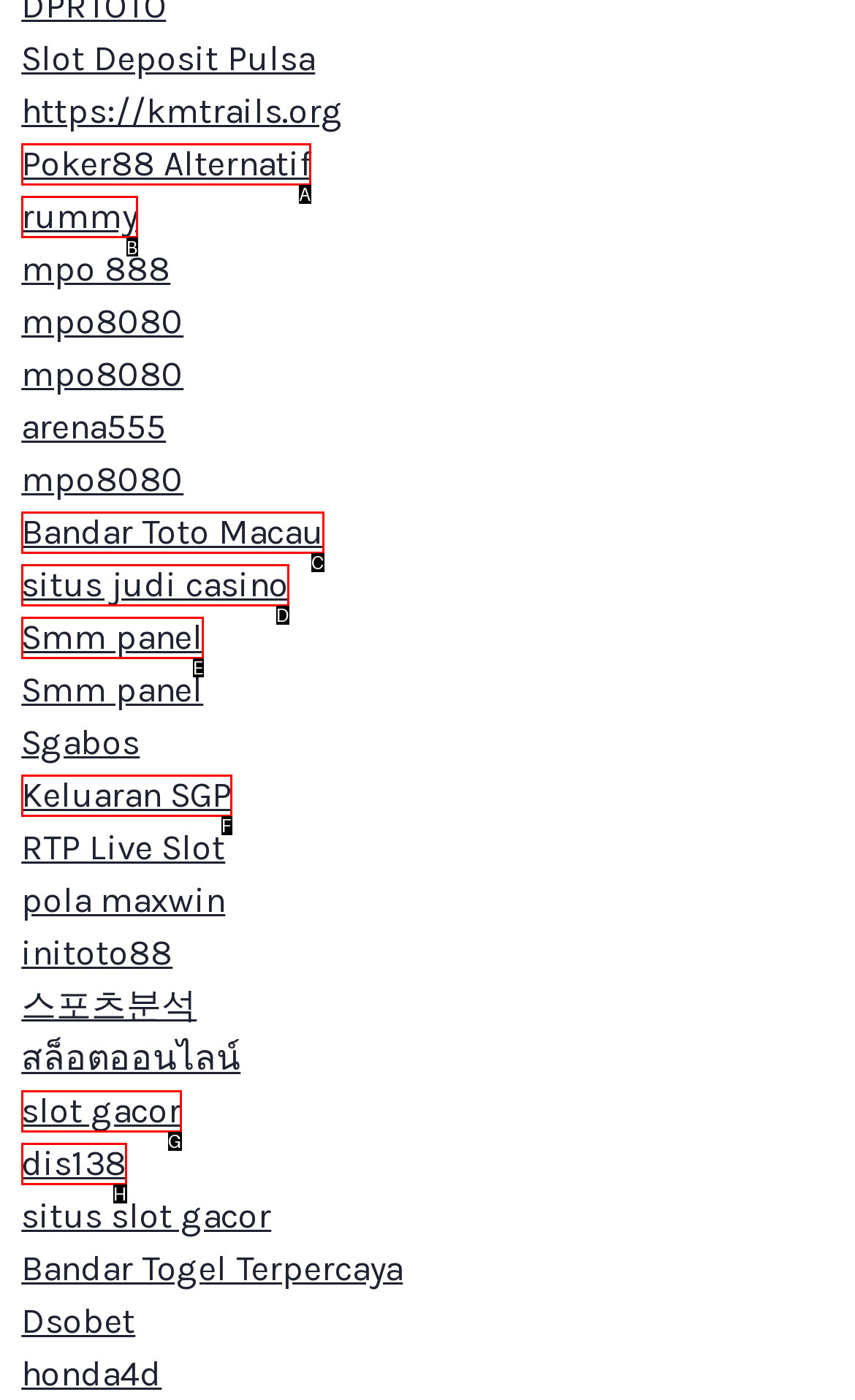Which option should be clicked to execute the task: Check out rummy?
Reply with the letter of the chosen option.

B